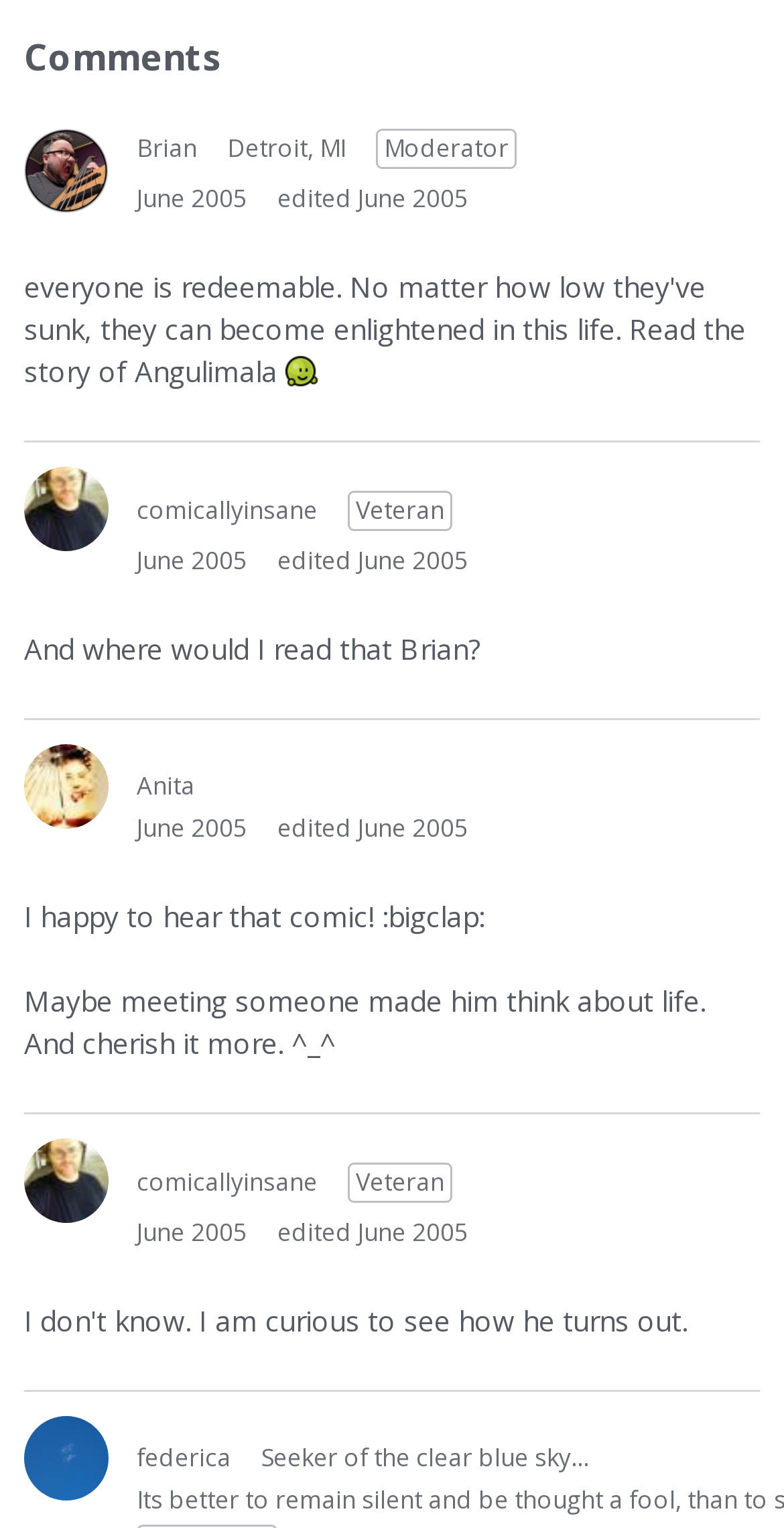Please identify the bounding box coordinates of the region to click in order to complete the given instruction: "Read the comment posted on June 8, 2005". The coordinates should be four float numbers between 0 and 1, i.e., [left, top, right, bottom].

[0.174, 0.118, 0.315, 0.141]